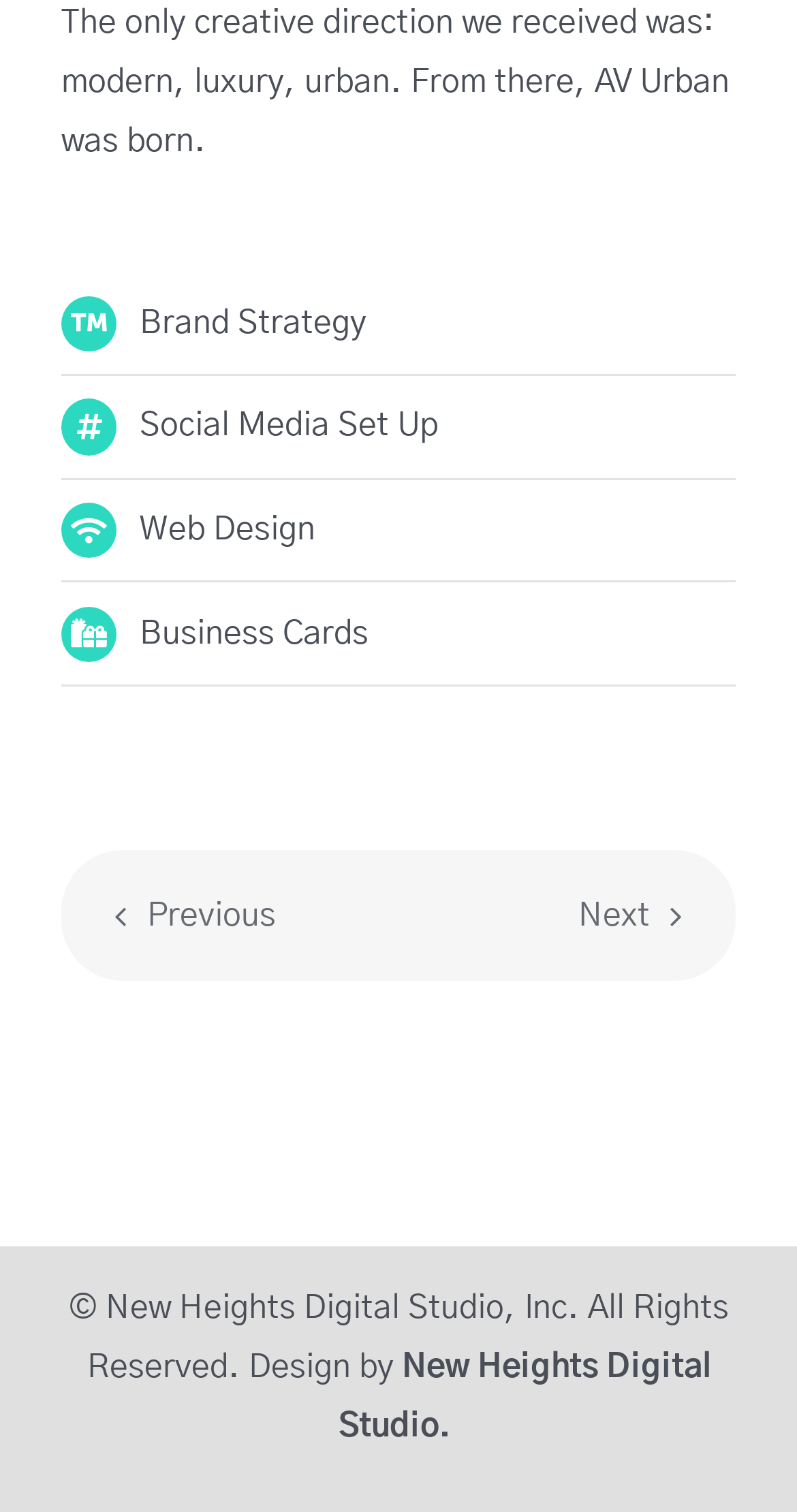Answer the question below in one word or phrase:
How many navigation links are available?

2